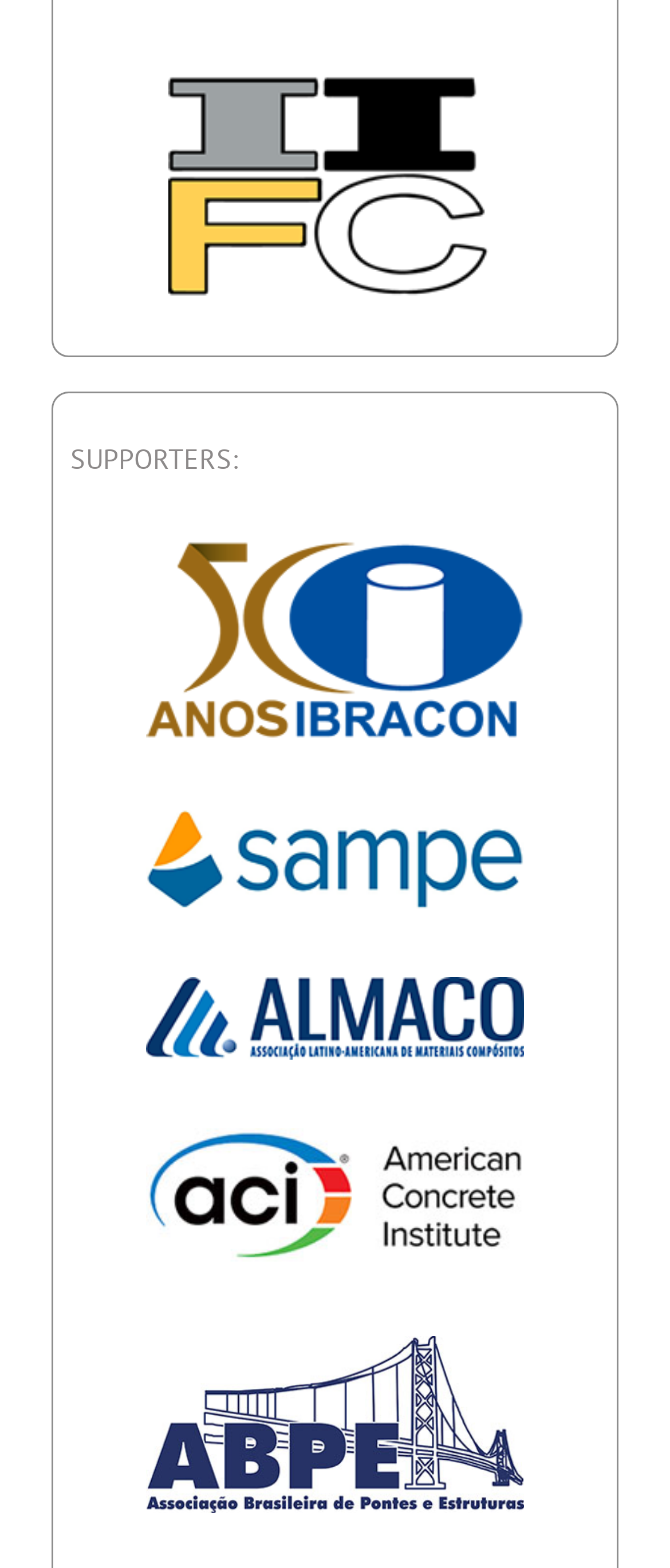How many logos are displayed?
Using the image, give a concise answer in the form of a single word or short phrase.

5